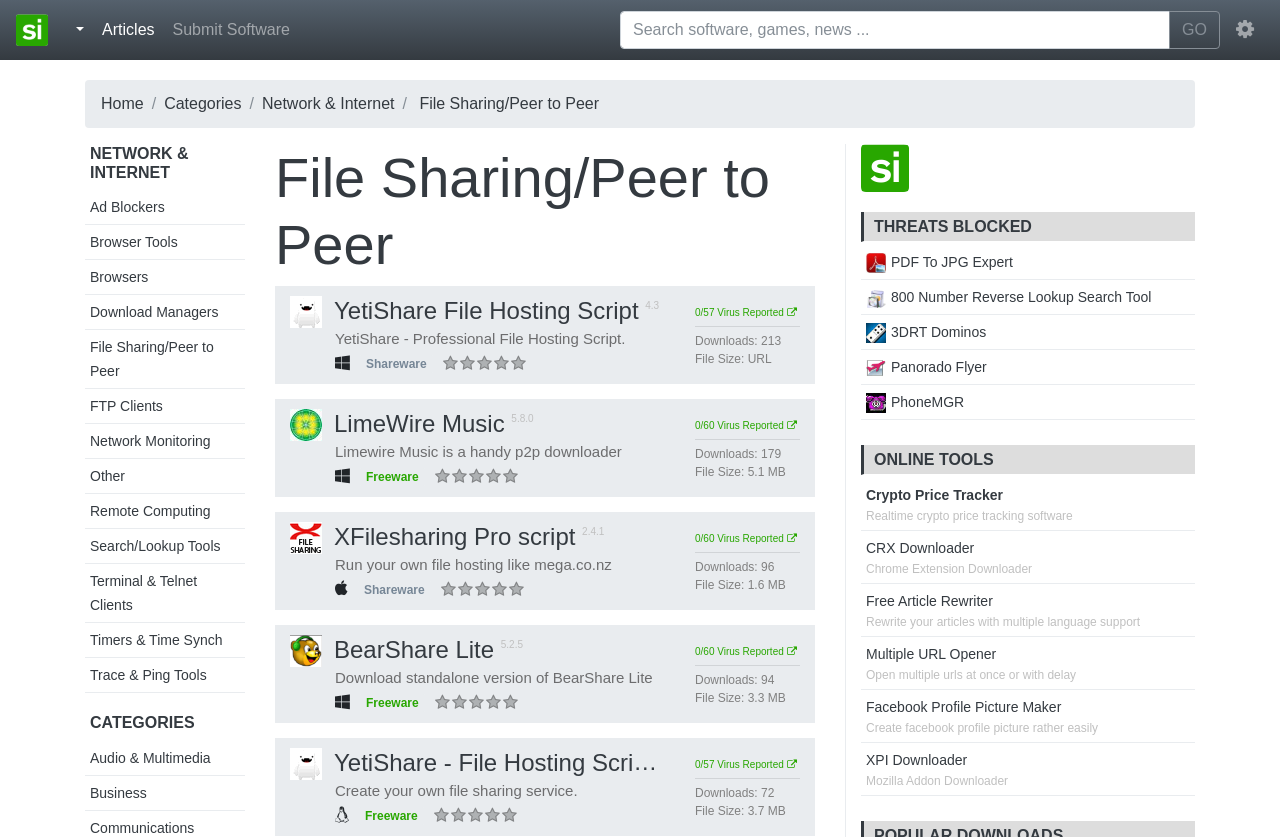Provide a brief response to the question below using one word or phrase:
How many downloads does the software 'YetiShare File Hosting Script' have?

213